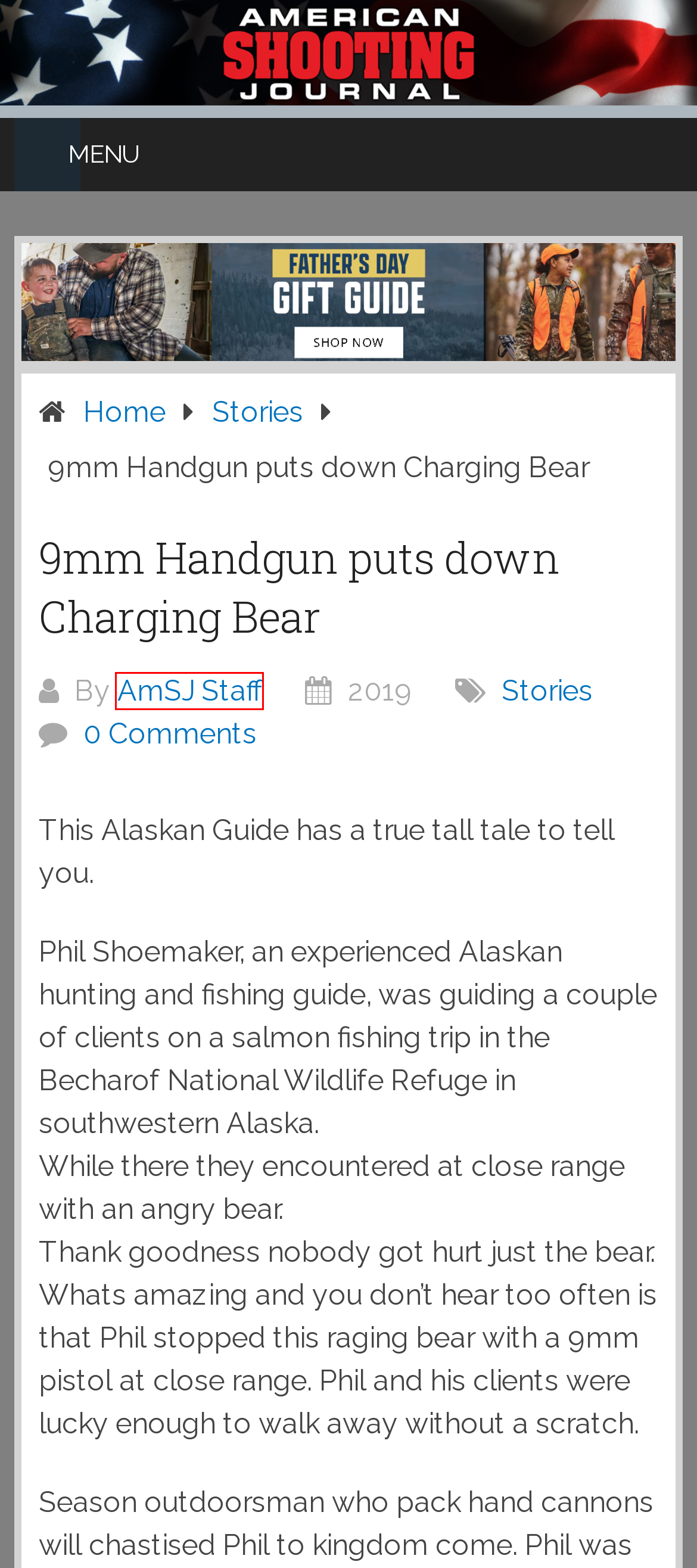Analyze the screenshot of a webpage with a red bounding box and select the webpage description that most accurately describes the new page resulting from clicking the element inside the red box. Here are the candidates:
A. American Shooting Journal Virtual Trade Show
B. Shooters Archives
C. World's Fastest Shooter
D. Stories Archives
E. Guns n Gear Reviews | American Shooting Journal
F. 9MM +P OUTDOORSMAN Pistol and Handgun Bullets  Pistol & Handgun Ammunition
G. Business Directory
H. AmSJ Staff, Author at

H